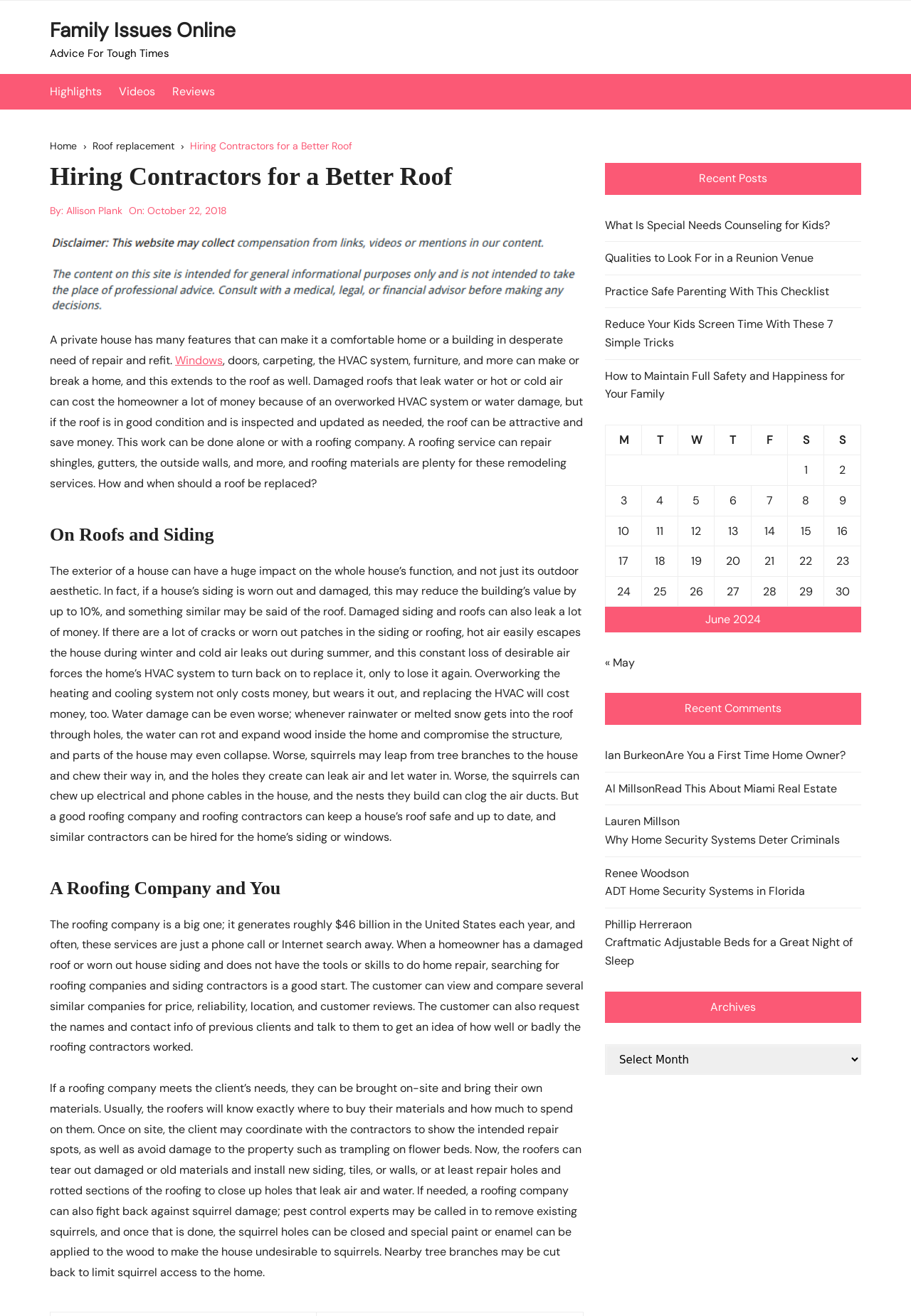Determine the bounding box for the described HTML element: "Highlights". Ensure the coordinates are four float numbers between 0 and 1 in the format [left, top, right, bottom].

[0.055, 0.056, 0.127, 0.083]